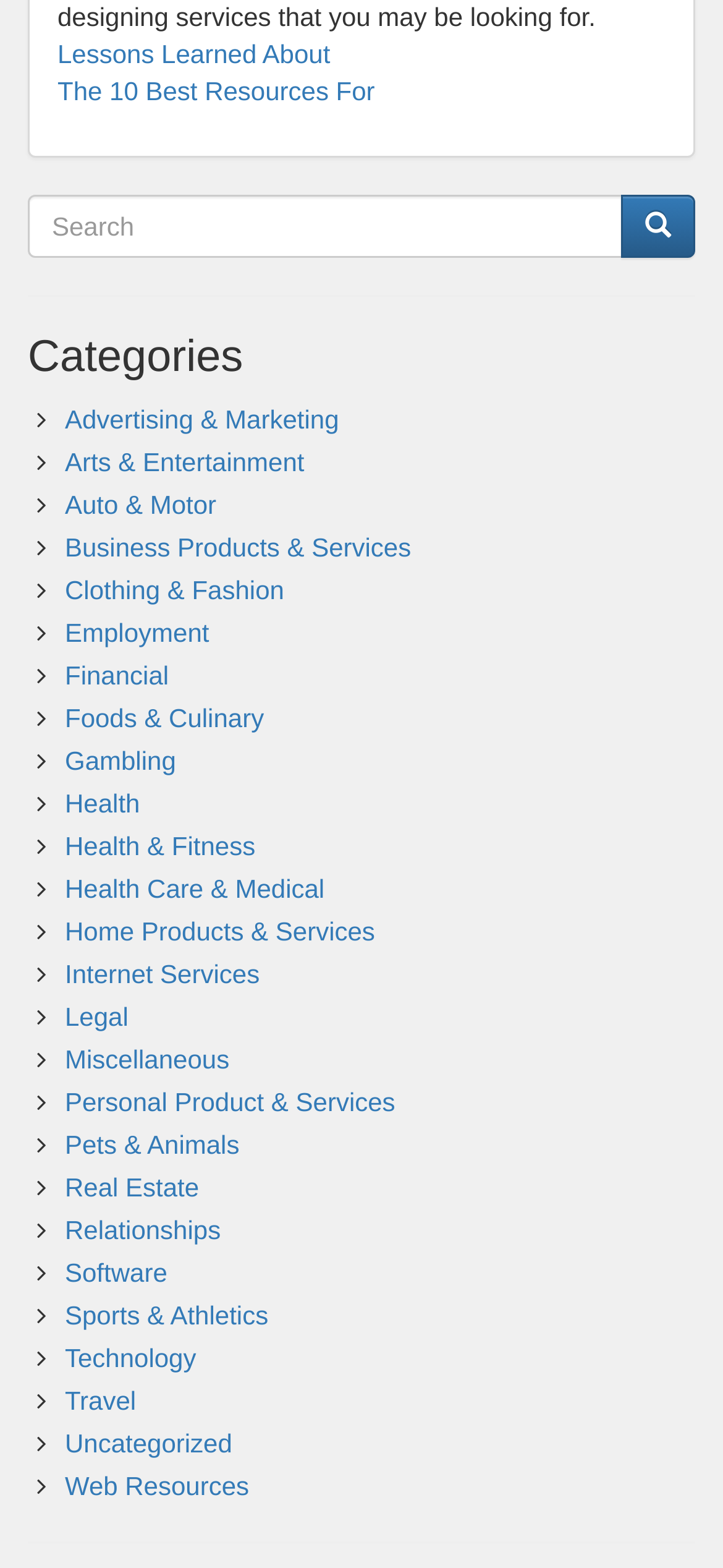Please reply to the following question using a single word or phrase: 
What is the last category listed?

Web Resources